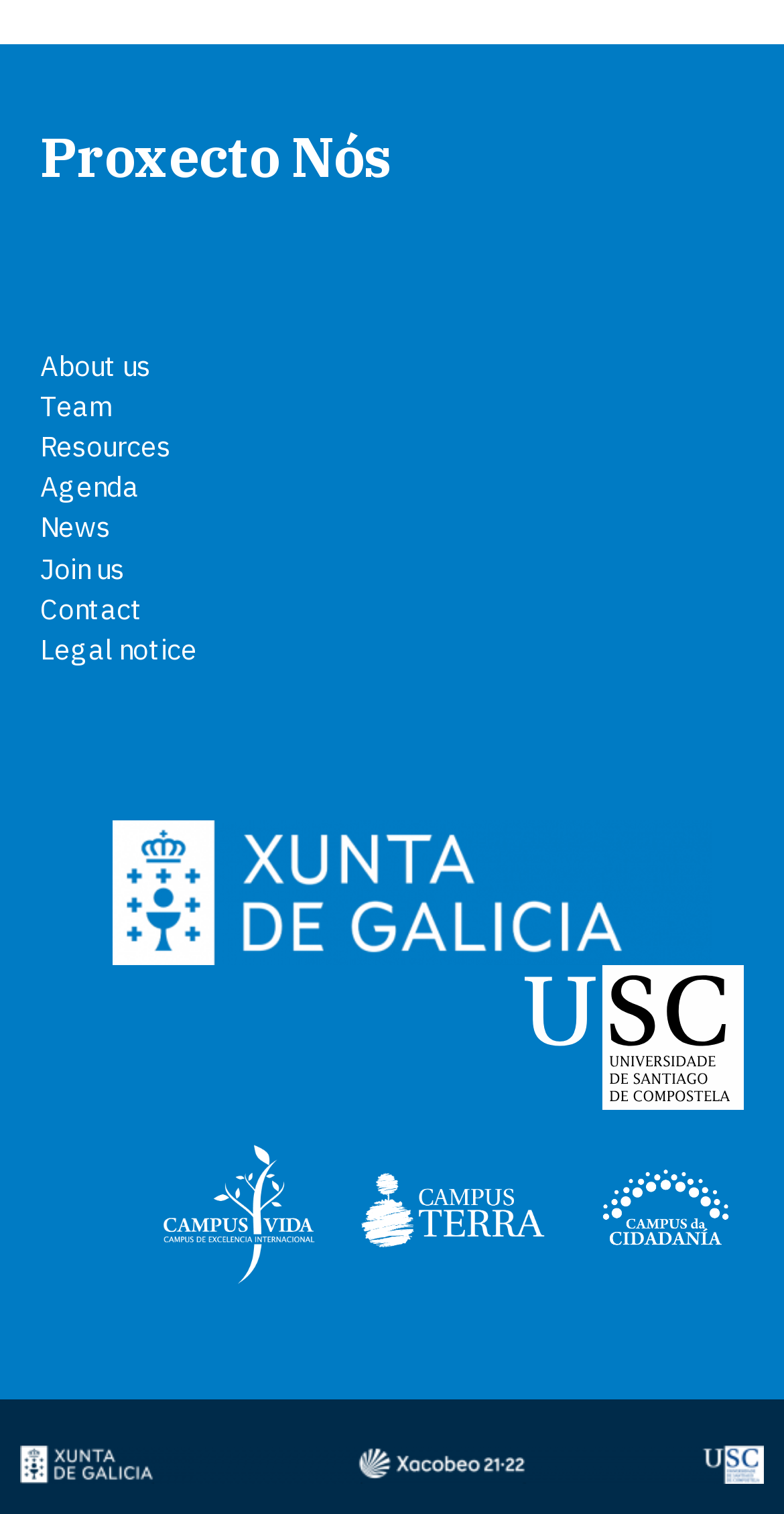What is the name of the project mentioned on the webpage?
Answer the question in a detailed and comprehensive manner.

I found a heading element with the text 'Proxecto Nós' which is likely to be the name of the project mentioned on the webpage.